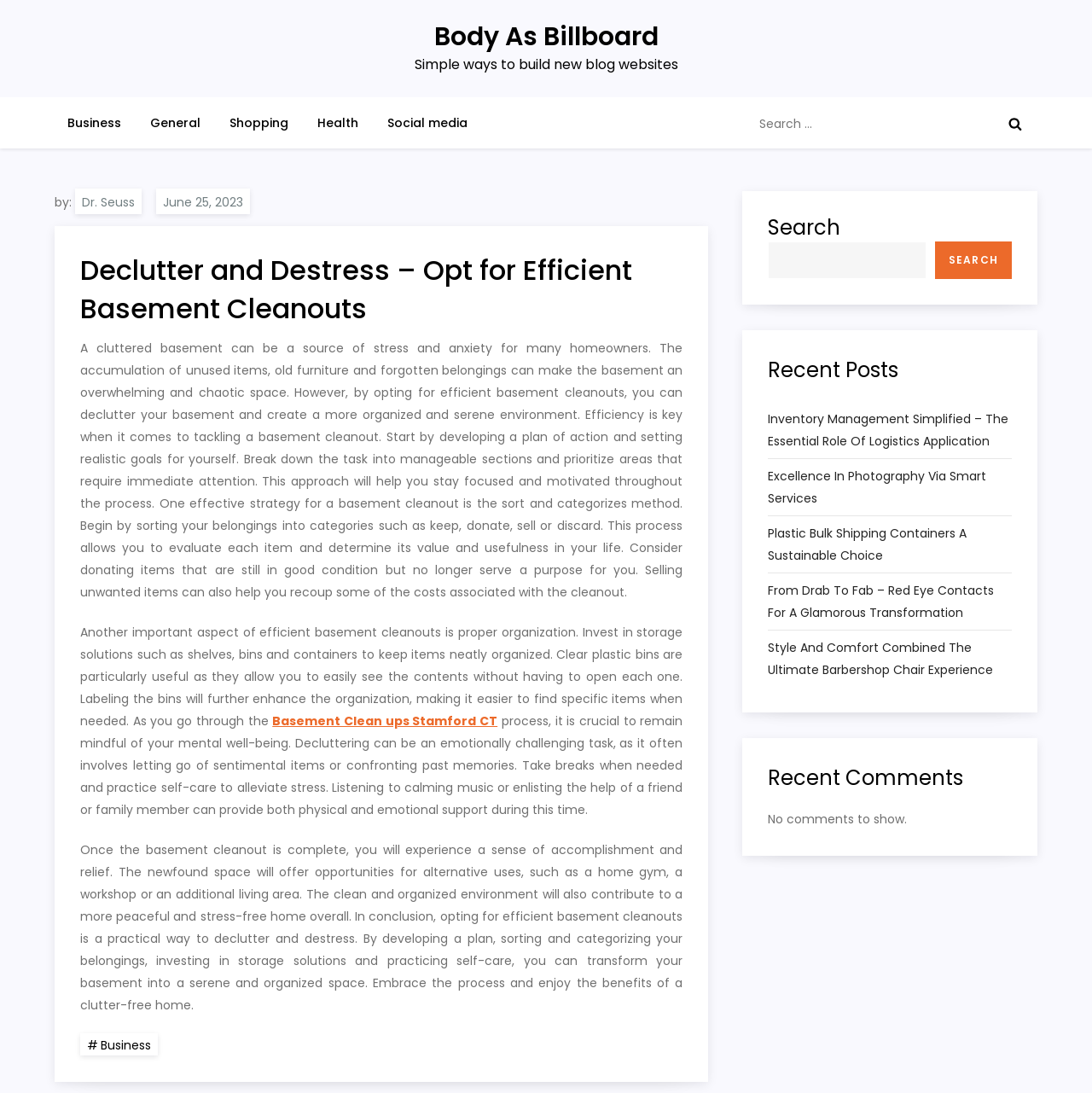Offer a meticulous caption that includes all visible features of the webpage.

The webpage is about decluttering and destressing through efficient basement cleanouts. At the top, there is a link to "Body As Billboard" and a heading that reads "Simple ways to build new blog websites". Below this, there are five links to different categories: "Business", "General", "Shopping", "Health", and "Social media". 

To the right of these links, there is a search bar with a button and an image of a magnifying glass. 

The main content of the webpage is an article about decluttering and destressing through efficient basement cleanouts. The article is divided into sections, with headings and paragraphs of text. The text explains the benefits of decluttering and provides tips on how to do it efficiently, including developing a plan, sorting and categorizing belongings, and investing in storage solutions. The article also emphasizes the importance of self-care during the decluttering process.

Below the article, there is a section with links to other articles, including "Basement Clean ups Stamford CT". 

At the bottom of the page, there is a footer with a link to "#Business" and a section labeled "Recent Posts" with links to five other articles. Below this, there is a section labeled "Recent Comments" with a message that says "No comments to show."